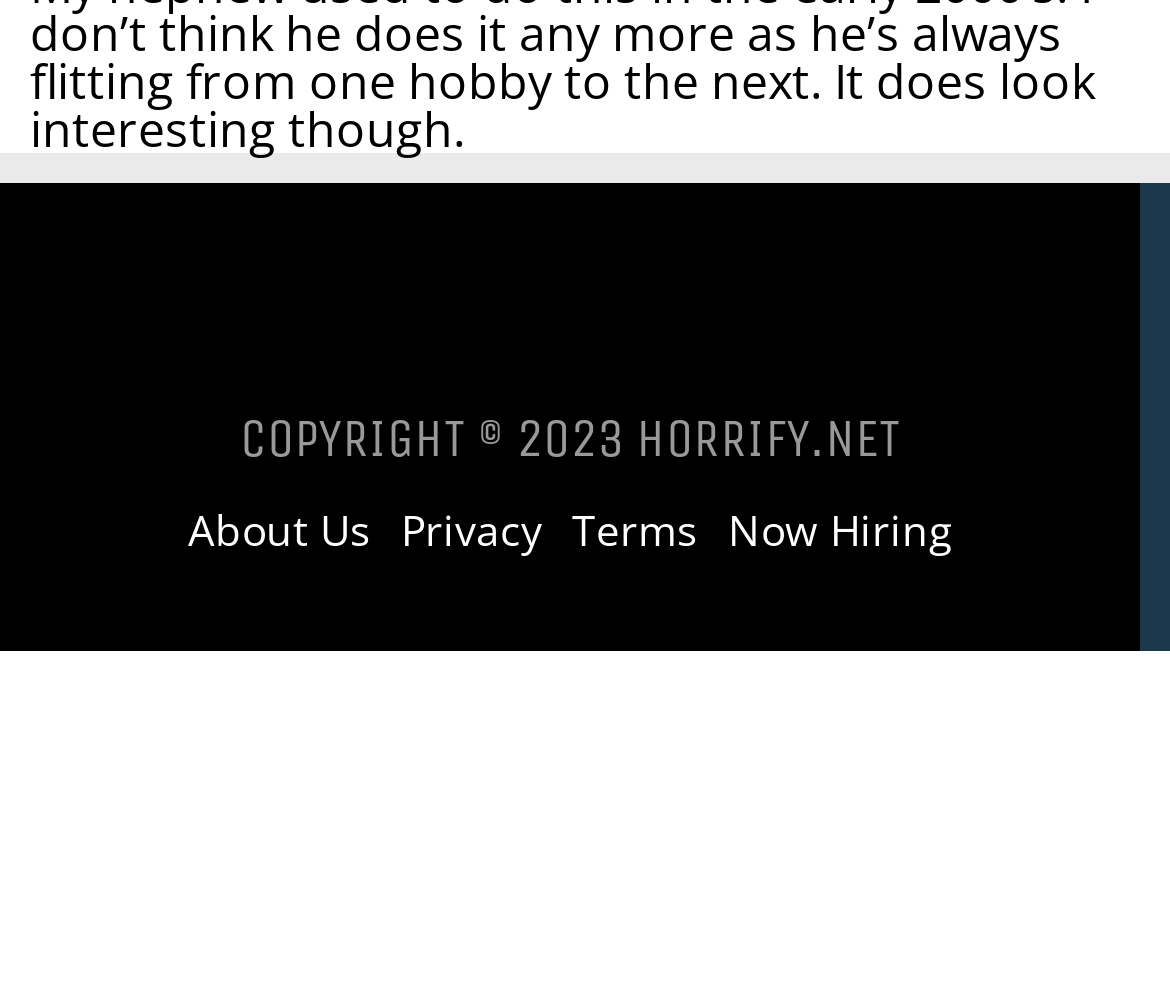Locate the UI element described by Using The App in the provided webpage screenshot. Return the bounding box coordinates in the format (top-left x, top-left y, bottom-right x, bottom-right y), ensuring all values are between 0 and 1.

None